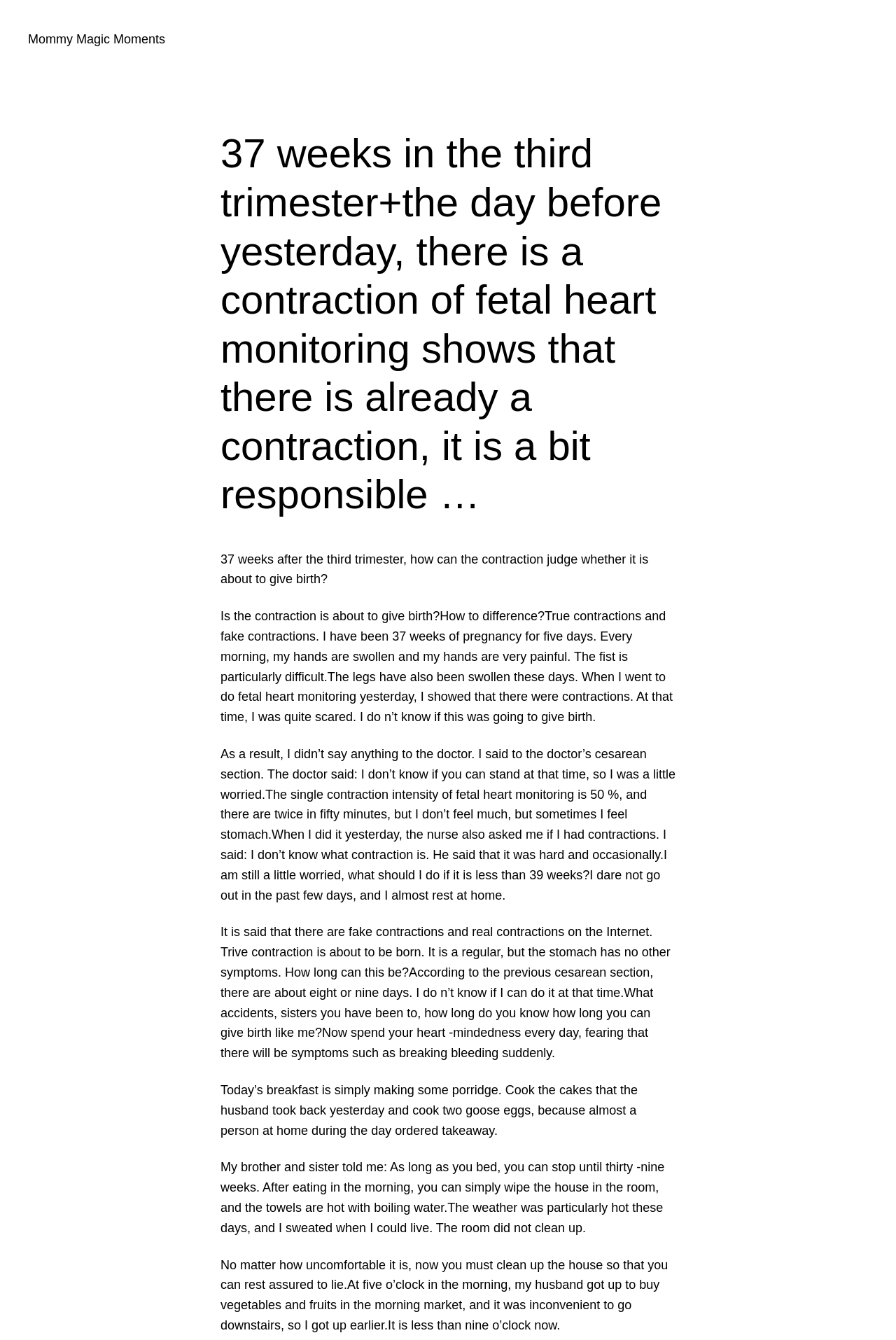Explain the webpage's design and content in an elaborate manner.

This webpage appears to be a personal blog or journal entry from a pregnant woman, specifically discussing her experiences and concerns at 37 weeks into her third trimester. 

At the top of the page, there is a link to "Mommy Magic Moments" and a heading that mirrors the meta description, which serves as a title for the blog post. 

Below the title, there are several blocks of text that form the main content of the page. The text is divided into paragraphs, each describing the author's experiences, feelings, and concerns about her pregnancy, including her recent fetal heart monitoring results, which showed contractions. 

The author expresses her worries about giving birth prematurely and shares her conversations with her doctor and nurse. She also discusses her daily routine, including her breakfast and household chores, and seeks advice from others who have gone through similar experiences. 

Throughout the page, the text is densely packed, with no images or other multimedia elements. The overall layout is simple, with a focus on the author's written content.